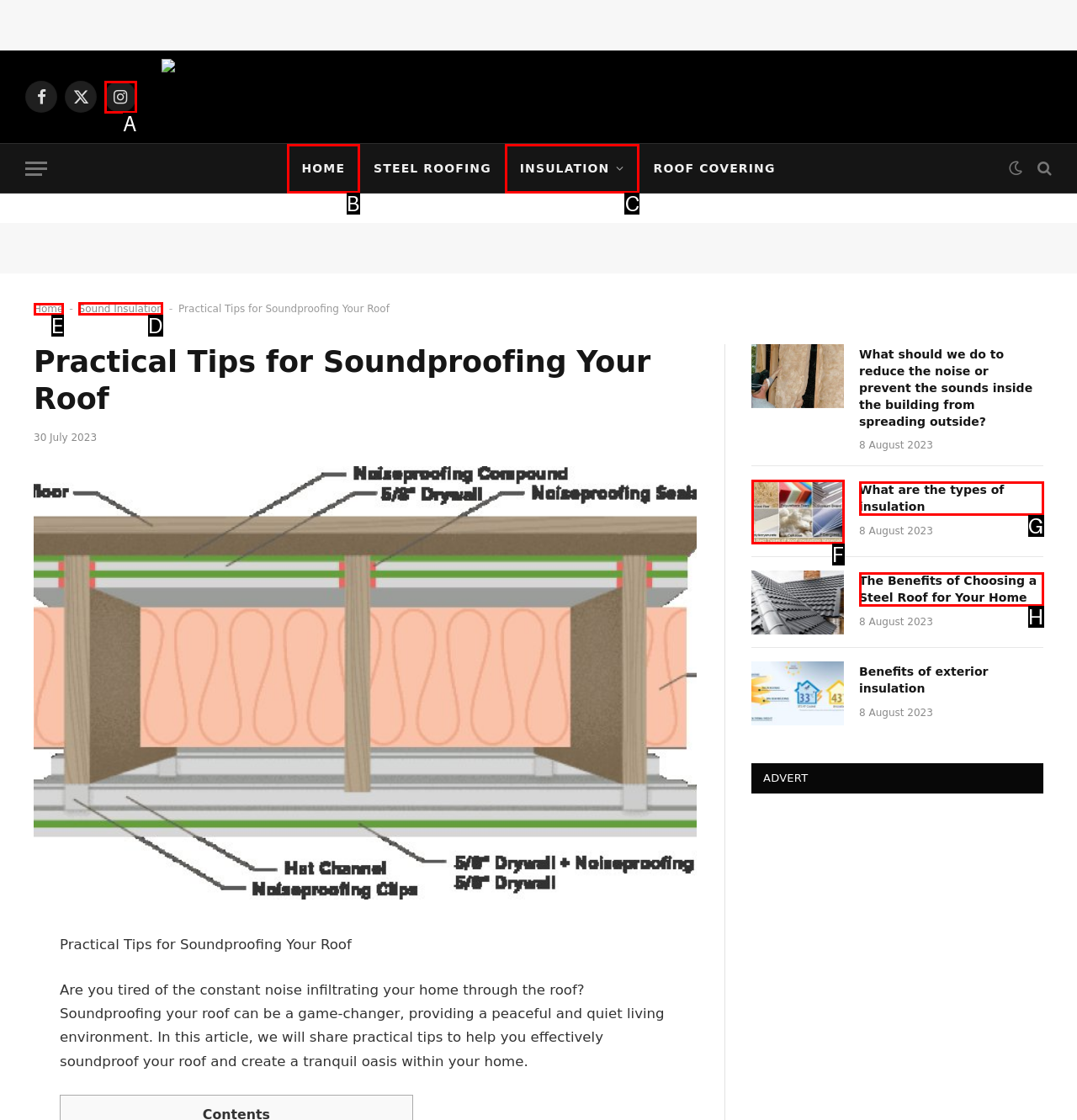Tell me which option I should click to complete the following task: Read the article about sound insulation
Answer with the option's letter from the given choices directly.

D